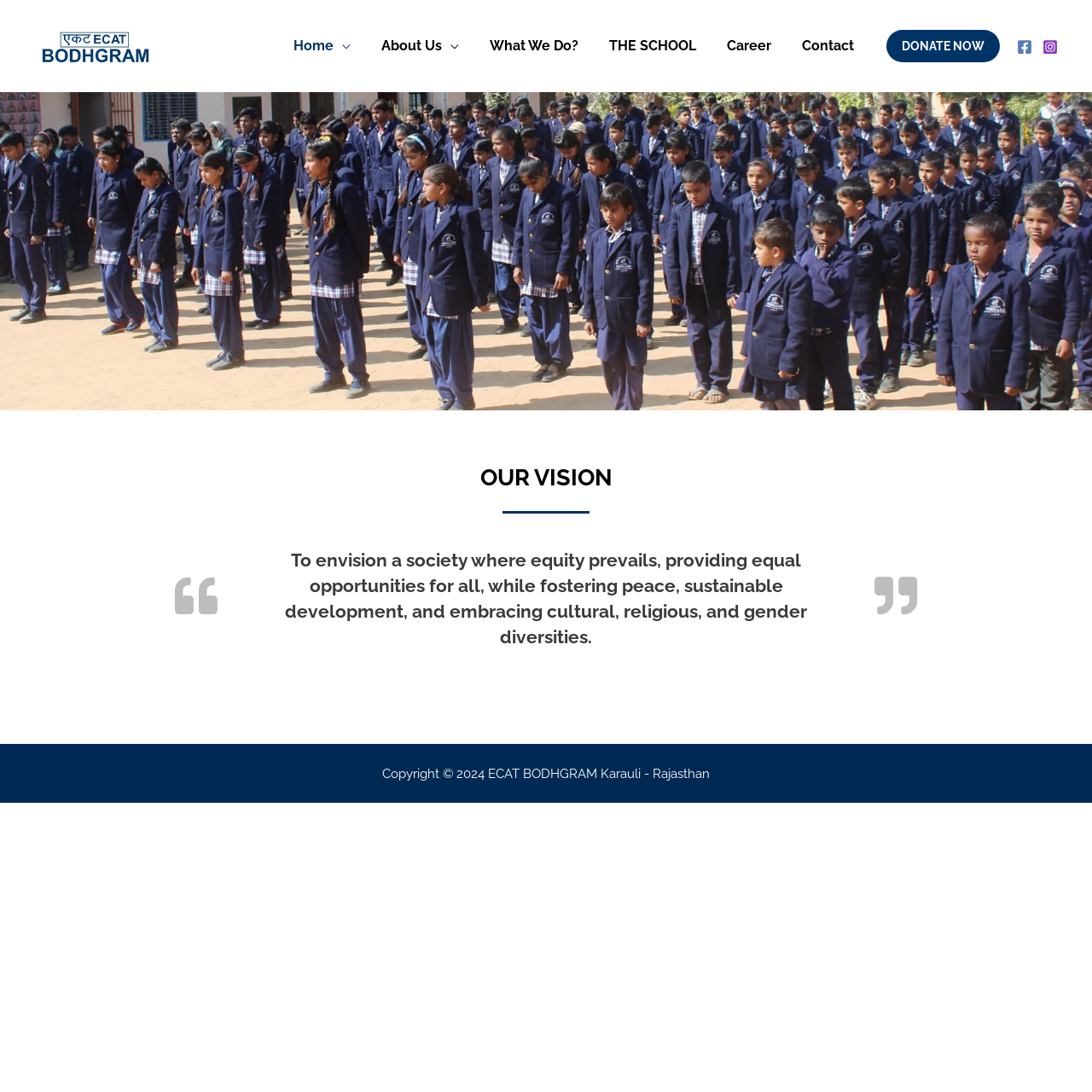What is the purpose of the 'DONATE NOW' button?
Using the image, give a concise answer in the form of a single word or short phrase.

To donate